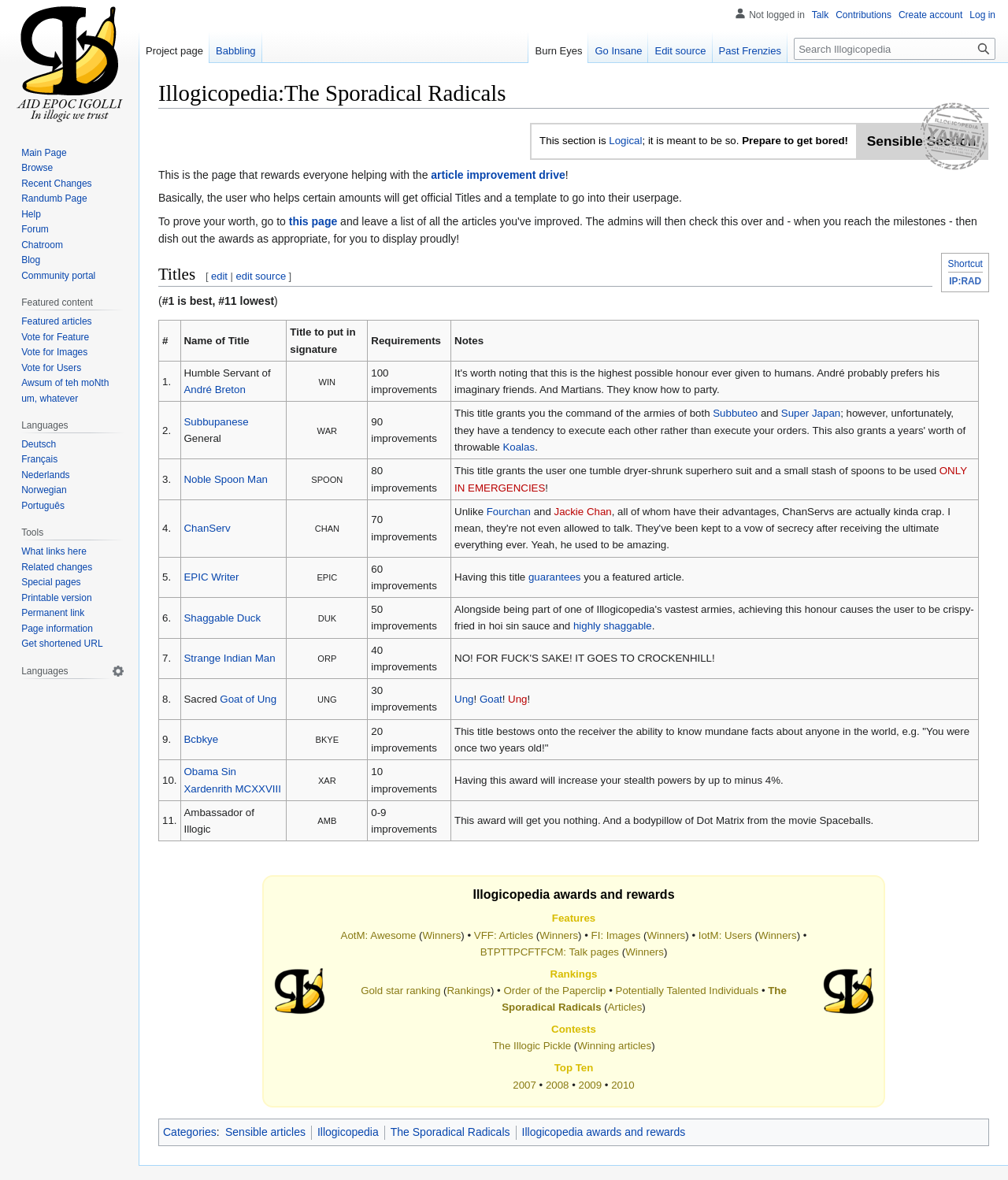Using the information in the image, give a detailed answer to the following question: What is the image located at the top-right corner of the webpage?

The webpage contains an image located at the top-right corner, which is described as 'Sencible stamp.png'. This image is likely a logo or icon related to the webpage's content.